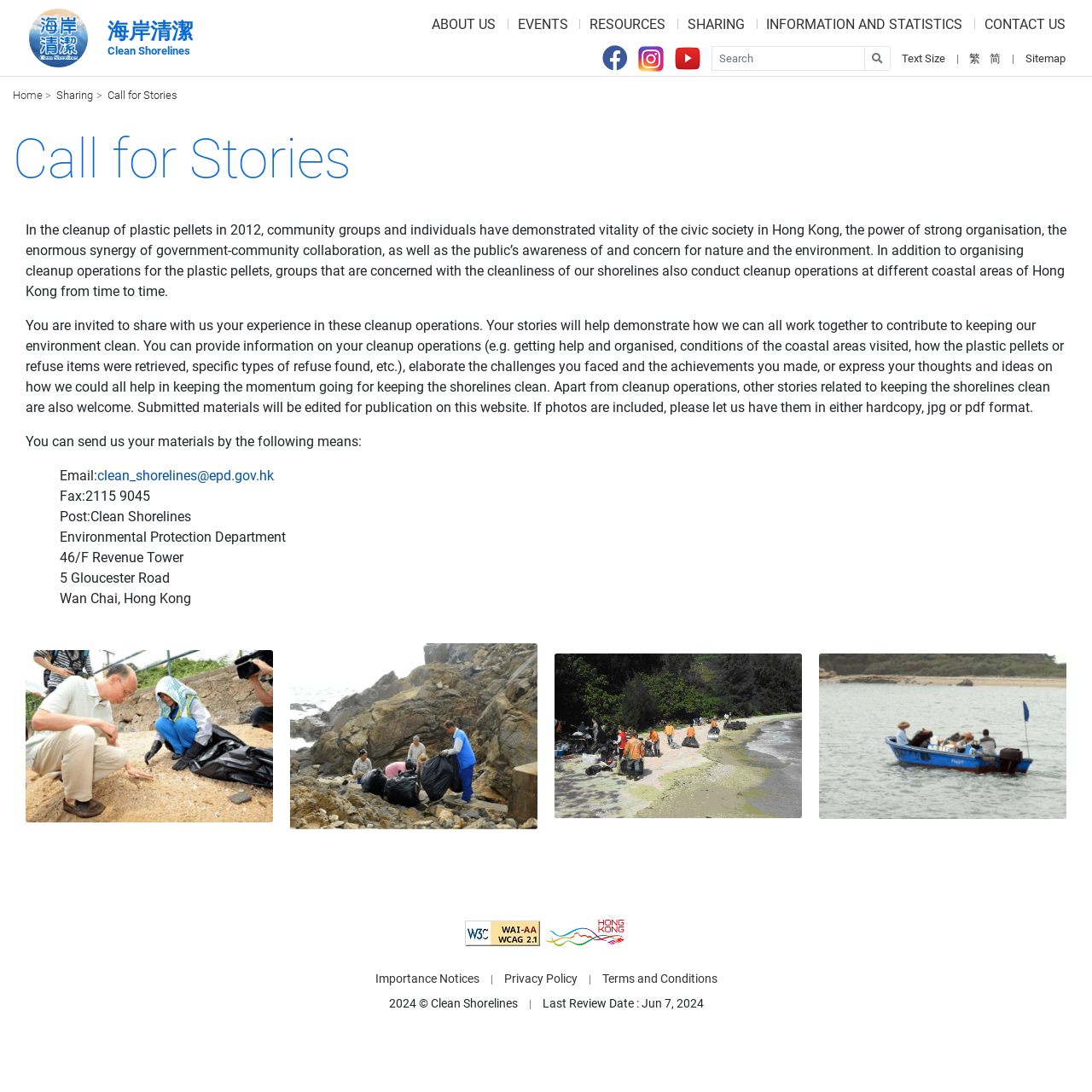Show the bounding box coordinates of the element that should be clicked to complete the task: "Check the Sitemap".

[0.939, 0.048, 0.976, 0.059]